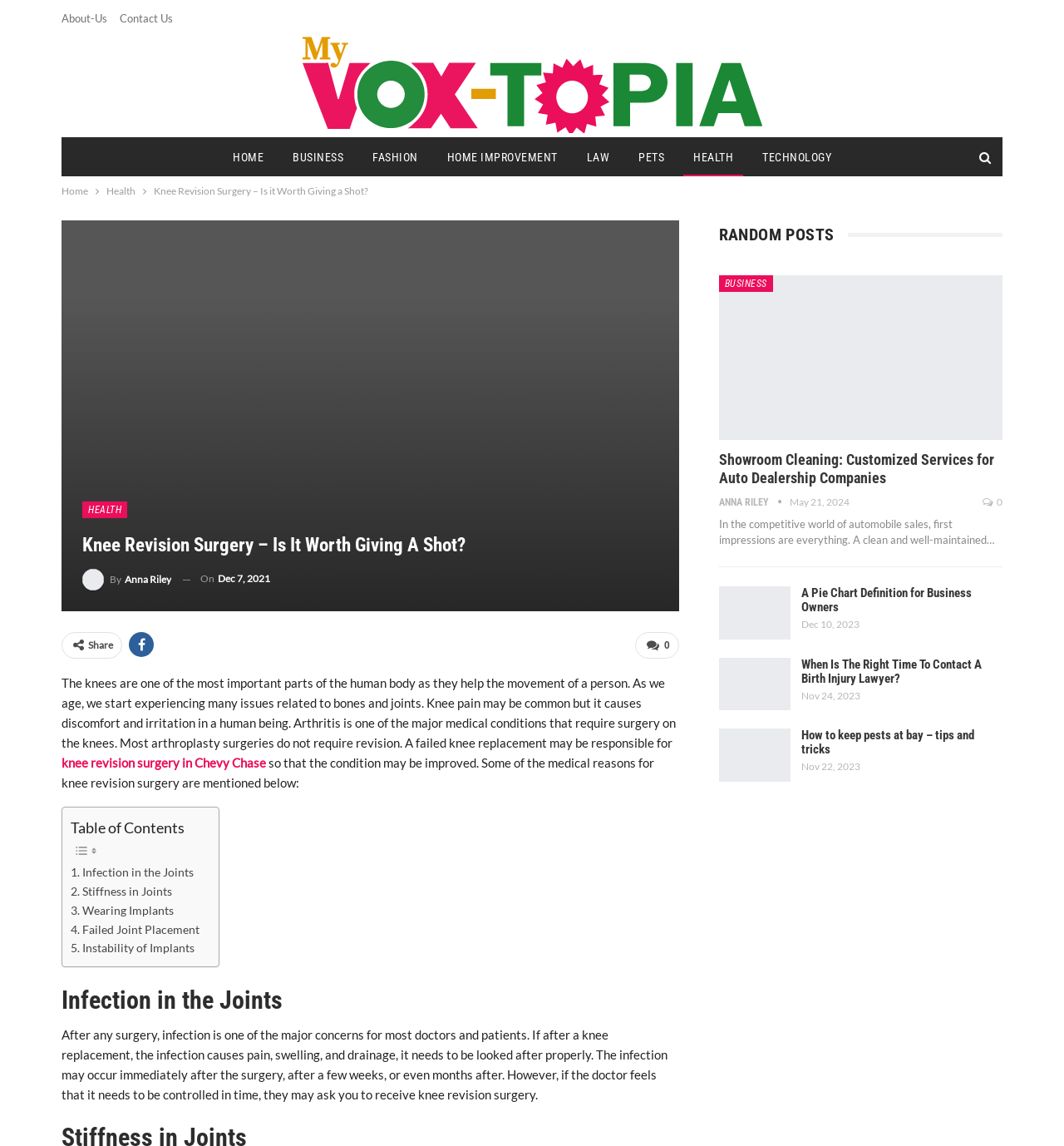Highlight the bounding box coordinates of the element you need to click to perform the following instruction: "Click on the 'knee revision surgery in Chevy Chase' link."

[0.058, 0.659, 0.25, 0.672]